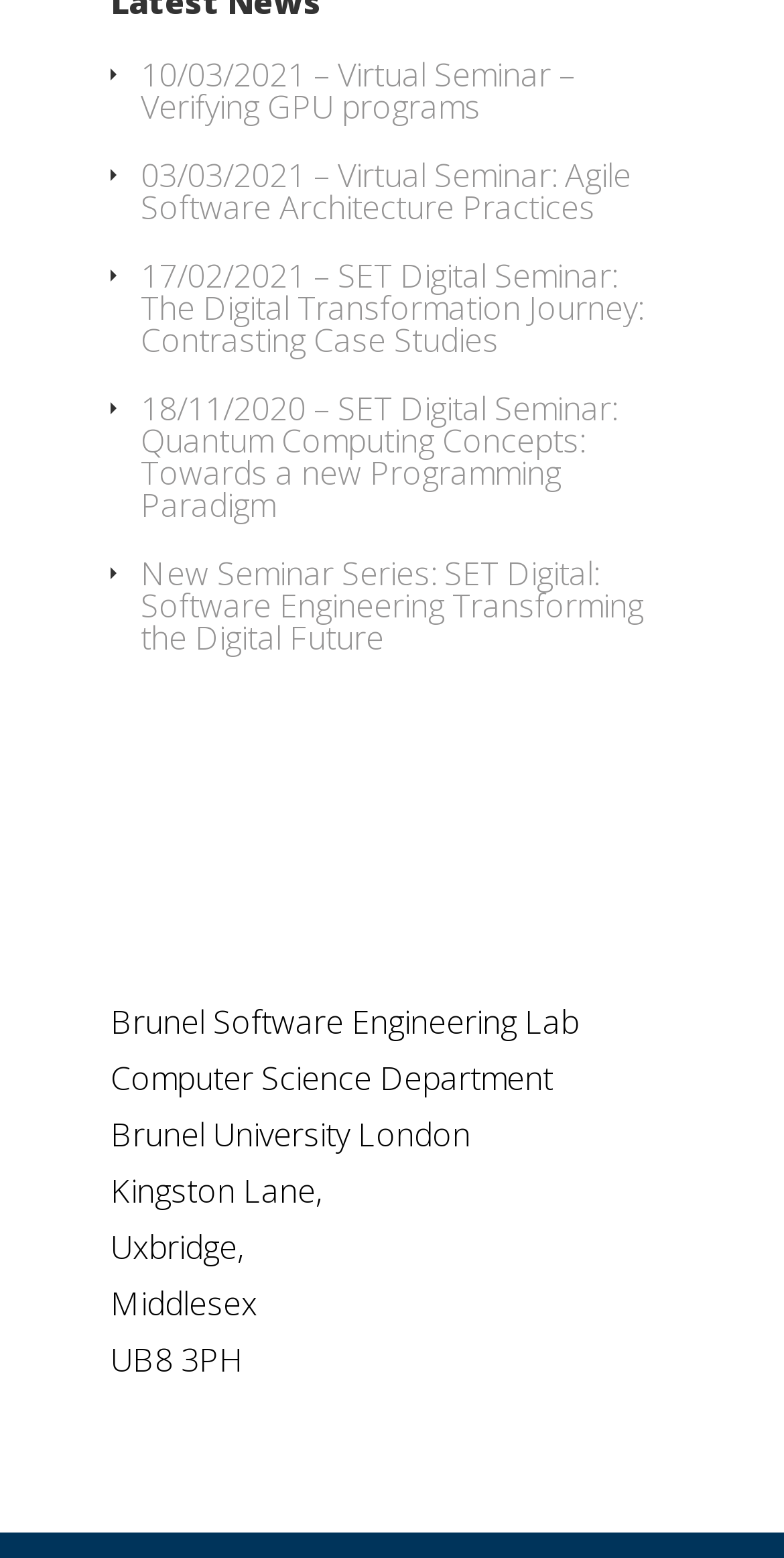What is the department associated with the software engineering lab?
Look at the image and answer the question with a single word or phrase.

Computer Science Department